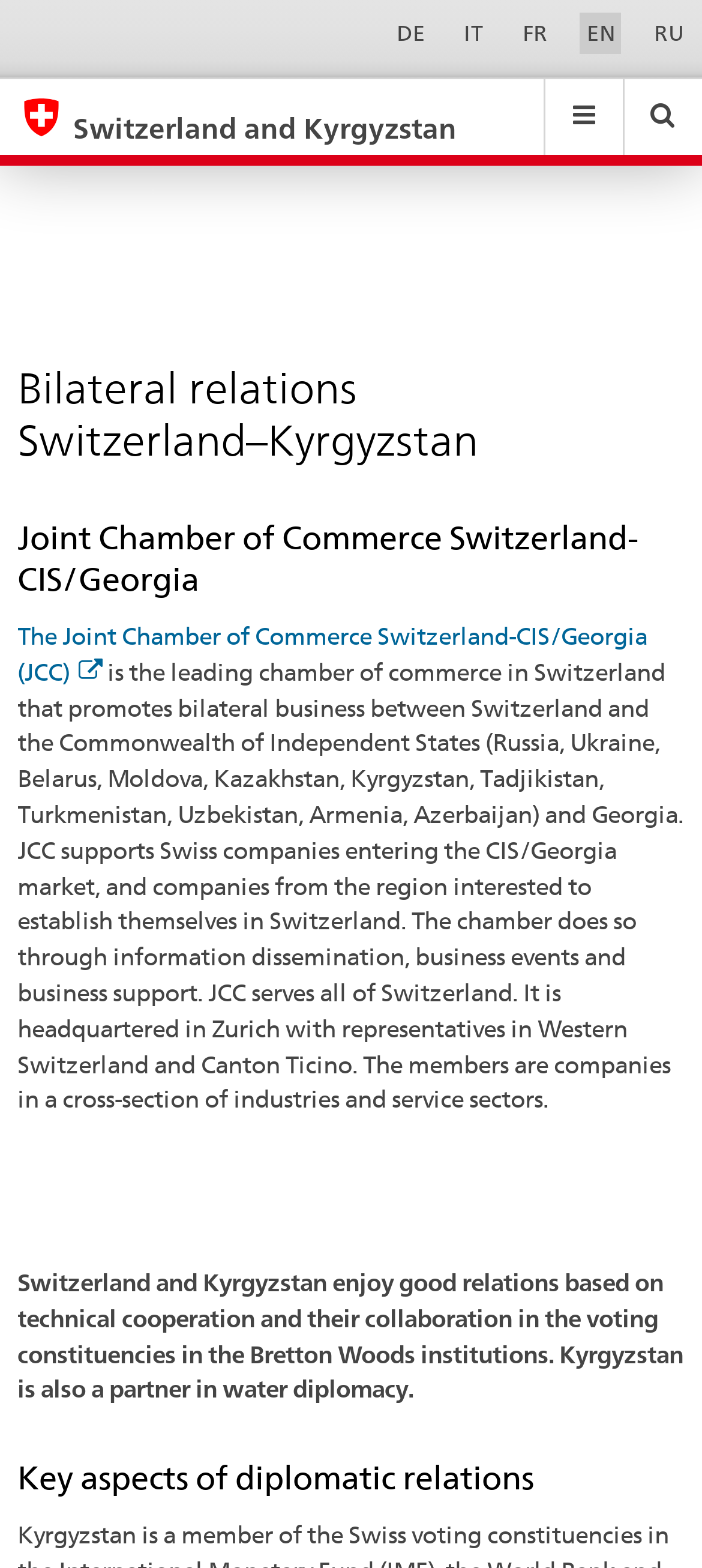Identify the bounding box coordinates of the area that should be clicked in order to complete the given instruction: "Search for something". The bounding box coordinates should be four float numbers between 0 and 1, i.e., [left, top, right, bottom].

[0.025, 0.106, 0.759, 0.138]